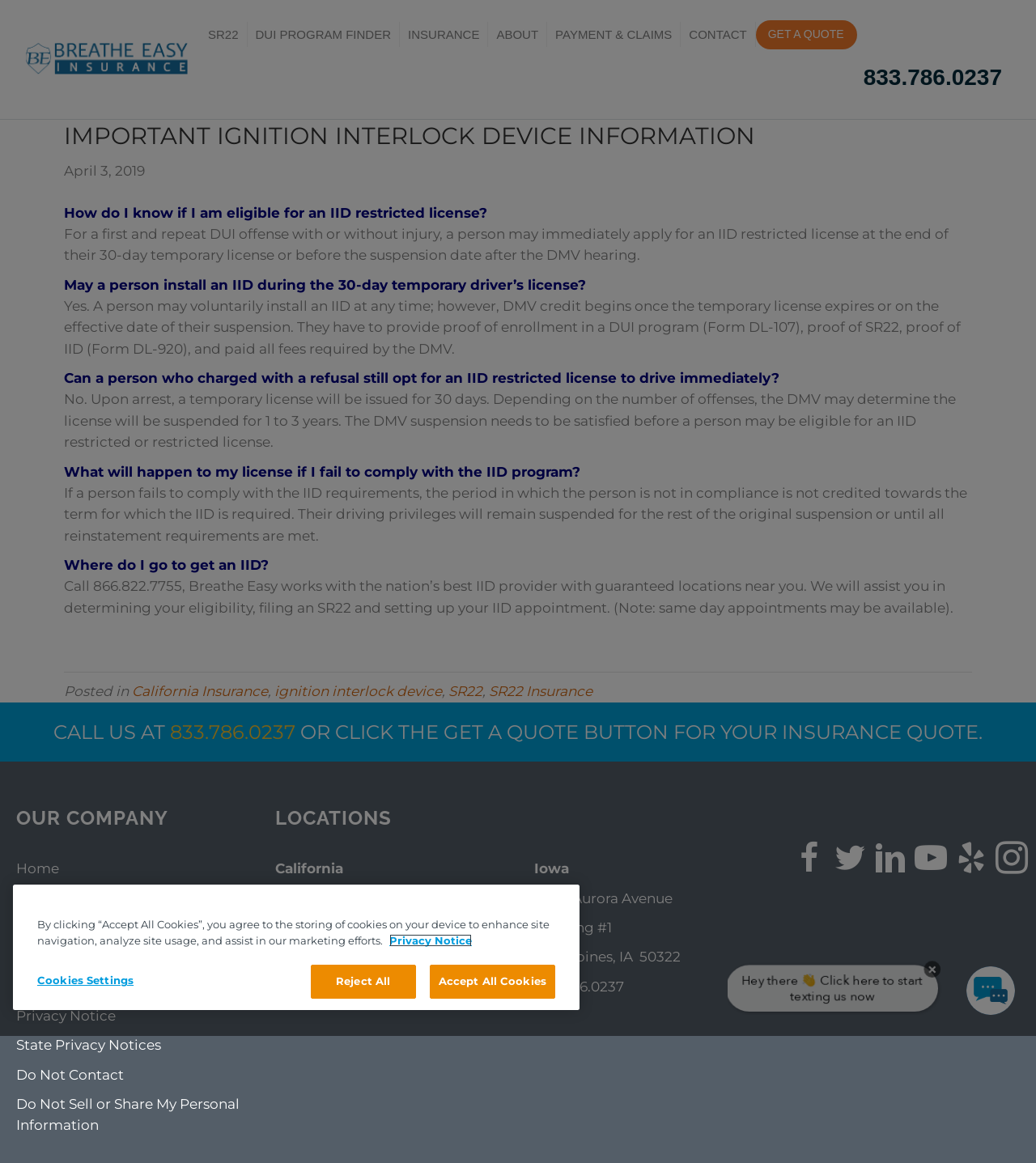Respond with a single word or phrase to the following question: Where are the company's locations?

California and Iowa